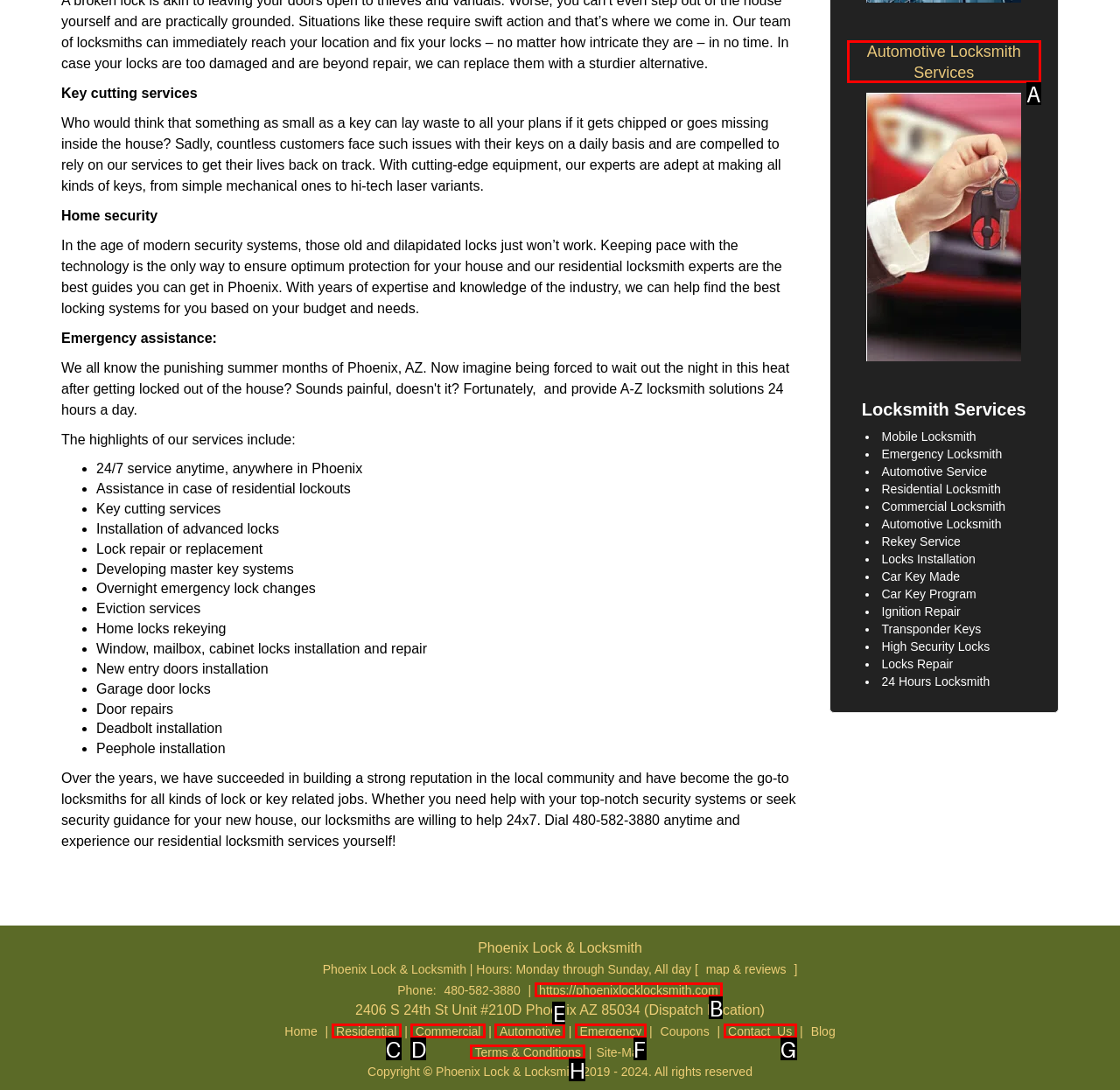Match the description to the correct option: Terms & Conditions
Provide the letter of the matching option directly.

H